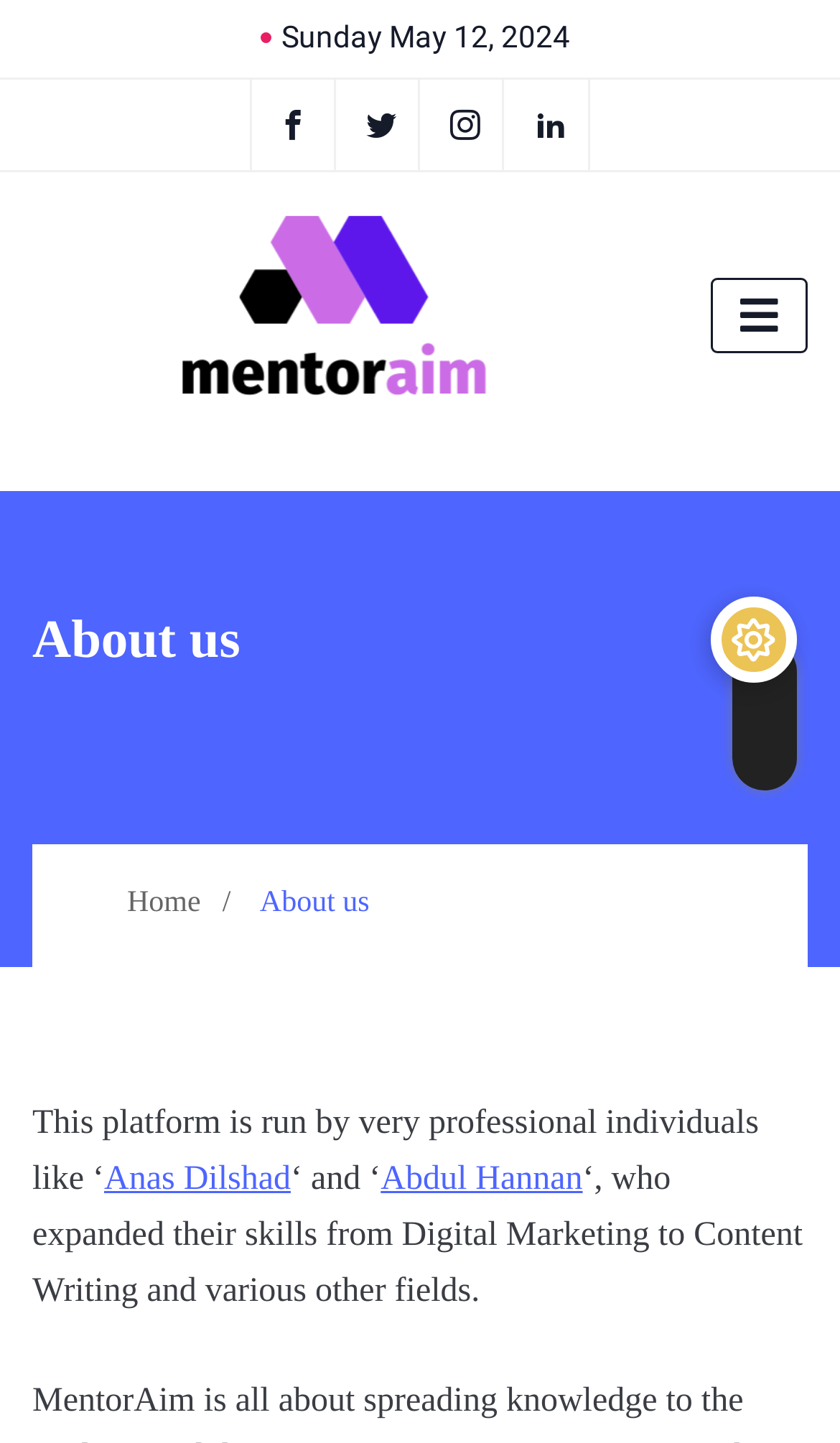What is the name of the second person mentioned?
Please respond to the question thoroughly and include all relevant details.

I found the text '‘ and ‘' followed by a link 'Abdul Hannan', which indicates that Abdul Hannan is the second person mentioned, located at the coordinates [0.453, 0.798, 0.694, 0.837].